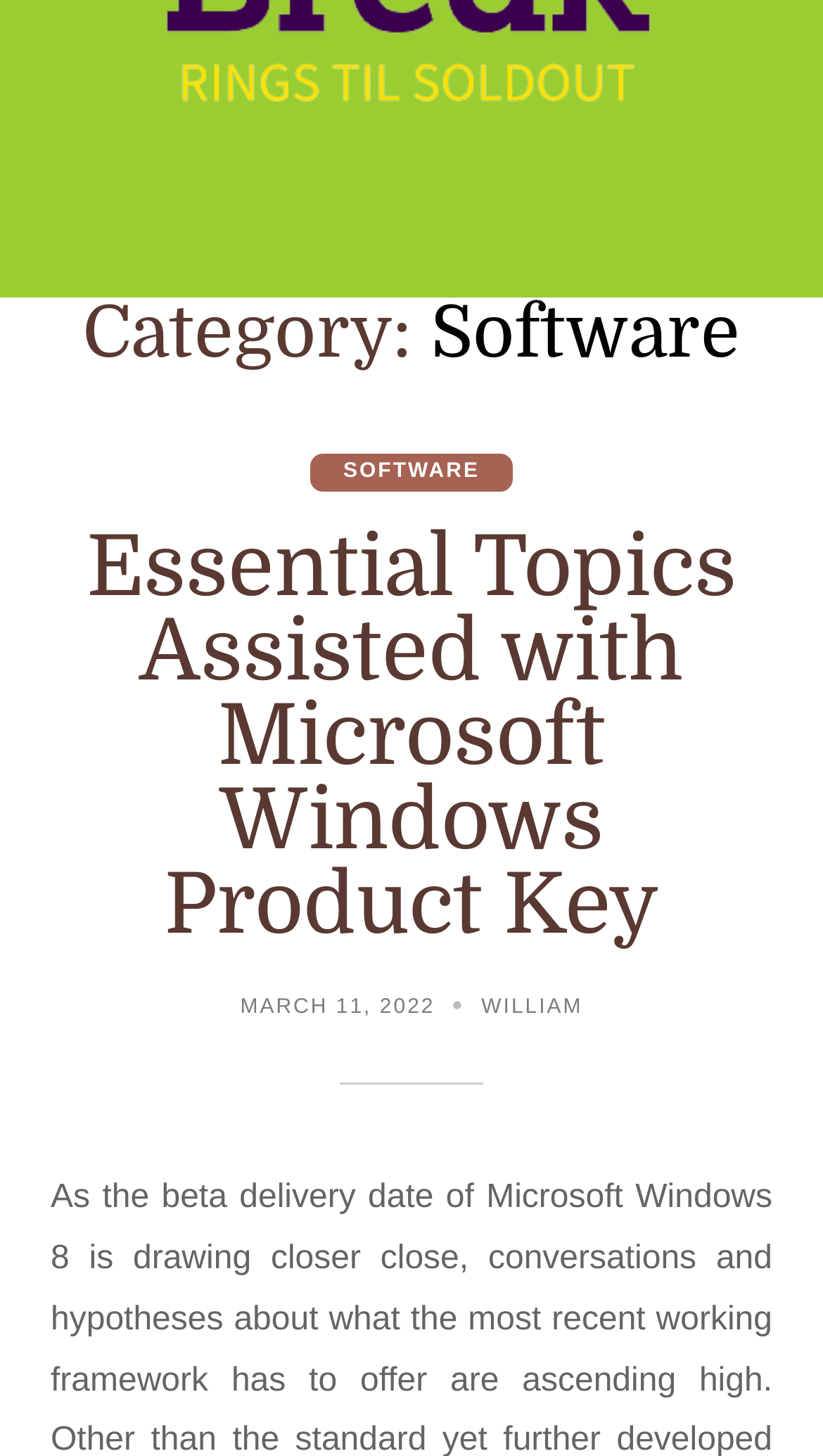Given the element description "March 11, 2022March 17, 2022" in the screenshot, predict the bounding box coordinates of that UI element.

[0.292, 0.684, 0.529, 0.706]